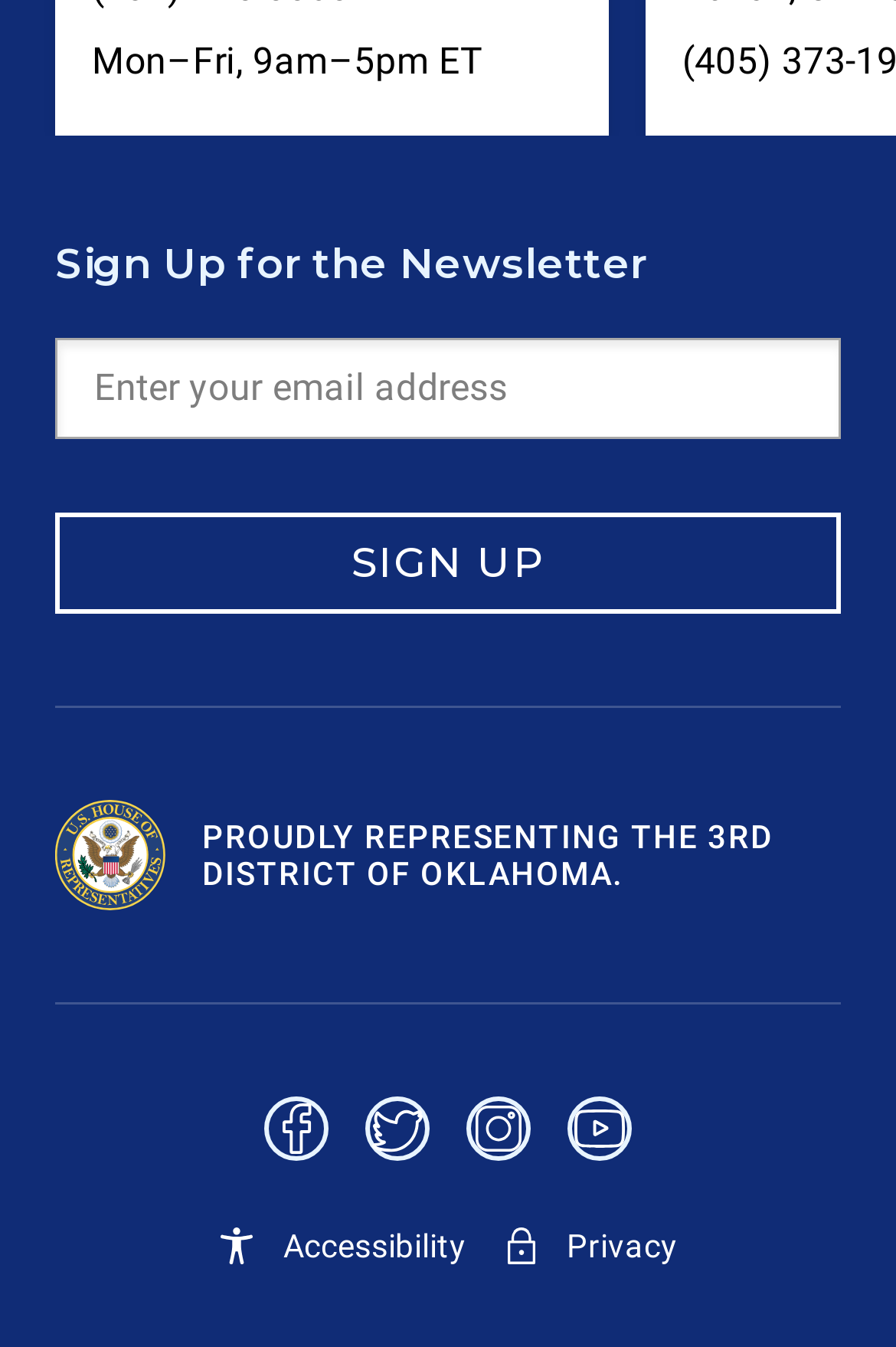Please identify the bounding box coordinates of the clickable element to fulfill the following instruction: "View accessibility page". The coordinates should be four float numbers between 0 and 1, i.e., [left, top, right, bottom].

[0.244, 0.904, 0.52, 0.945]